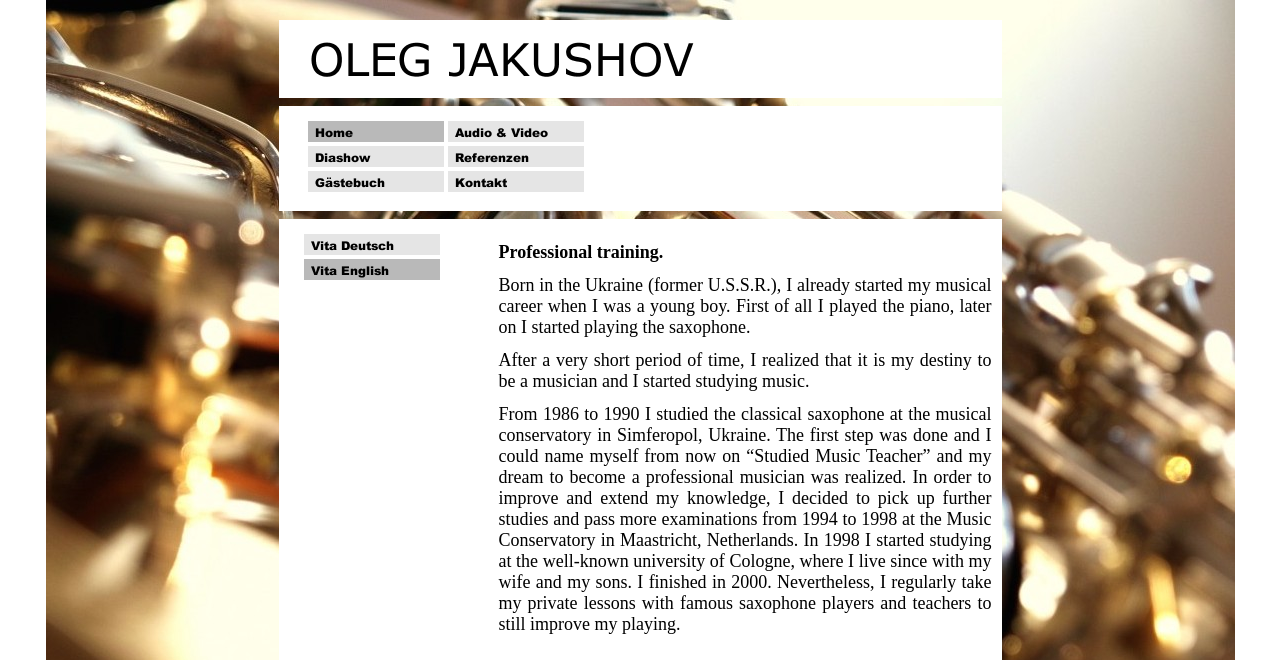Is there a language switcher on the page?
Answer the question with just one word or phrase using the image.

Yes